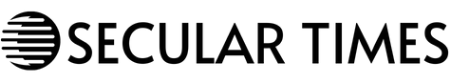Answer with a single word or phrase: 
What type of typography is used in the logo?

Bold, modern